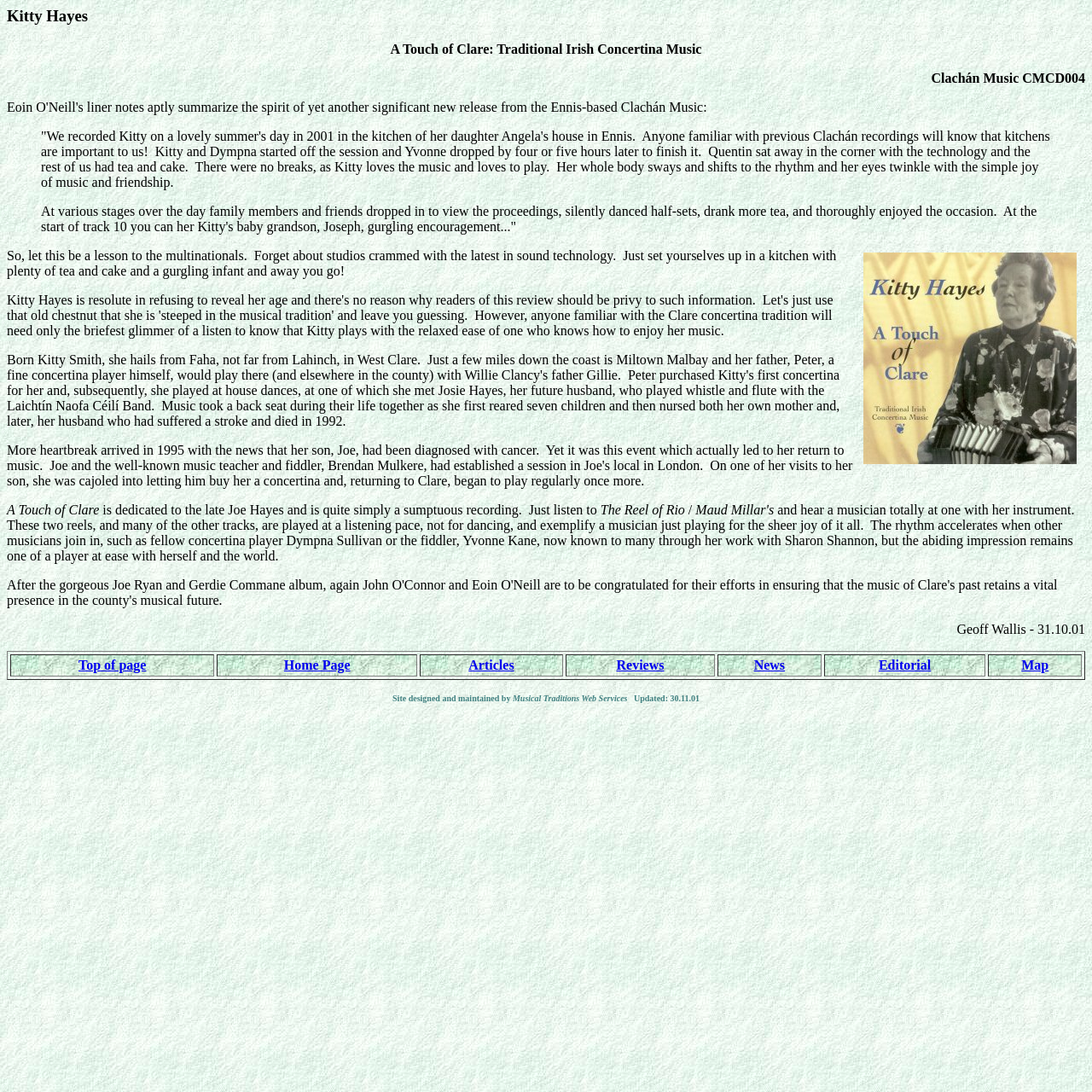Find the bounding box coordinates corresponding to the UI element with the description: "Politics". The coordinates should be formatted as [left, top, right, bottom], with values as floats between 0 and 1.

None